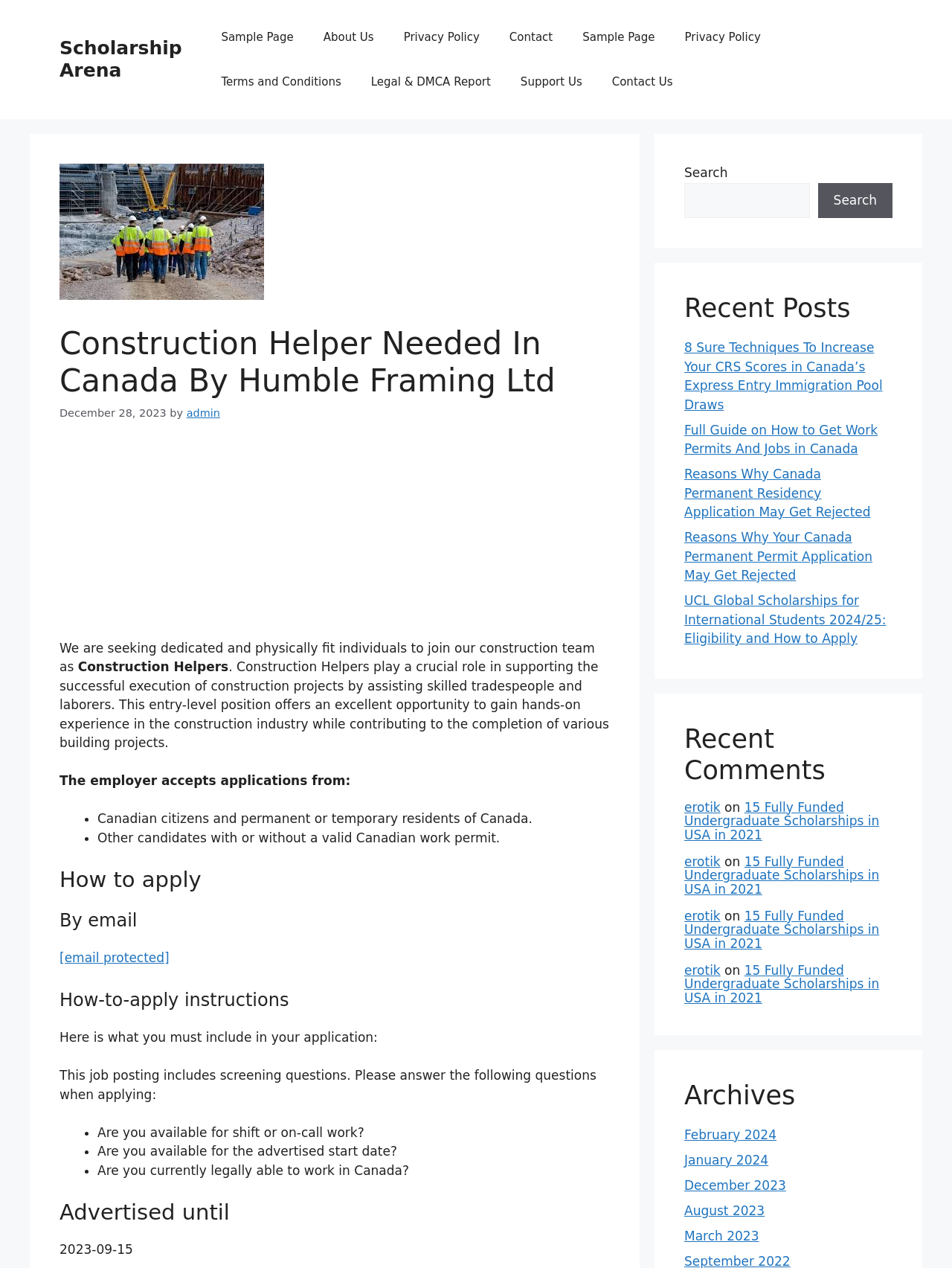Given the element description: "Contact Us", predict the bounding box coordinates of this UI element. The coordinates must be four float numbers between 0 and 1, given as [left, top, right, bottom].

[0.627, 0.047, 0.722, 0.082]